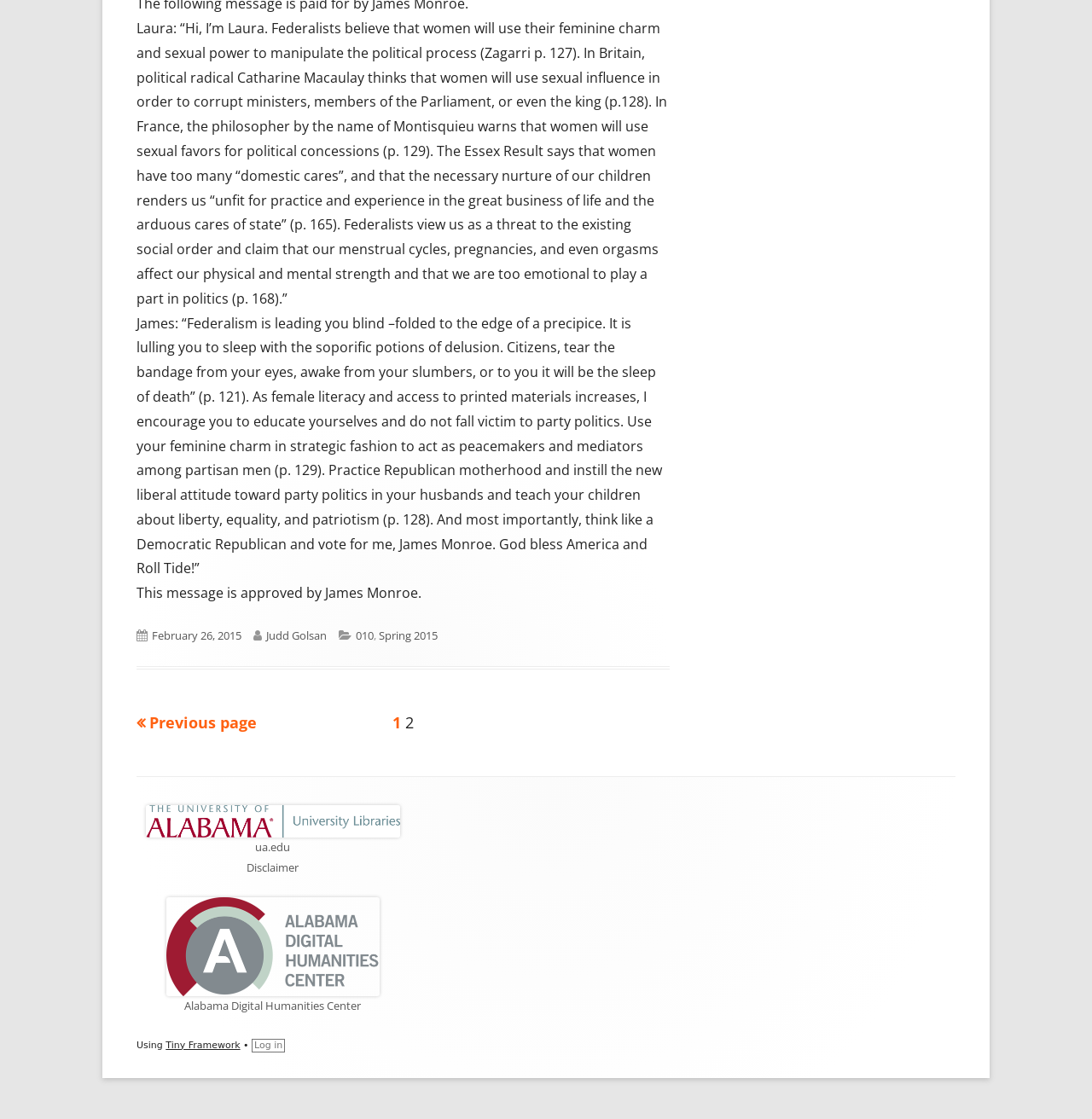Locate the bounding box coordinates of the element you need to click to accomplish the task described by this instruction: "View the 'February 26, 2015' post".

[0.139, 0.561, 0.221, 0.575]